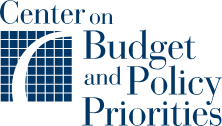What is the mission of the organization?
Look at the image and answer the question using a single word or phrase.

To inform and influence policy debates